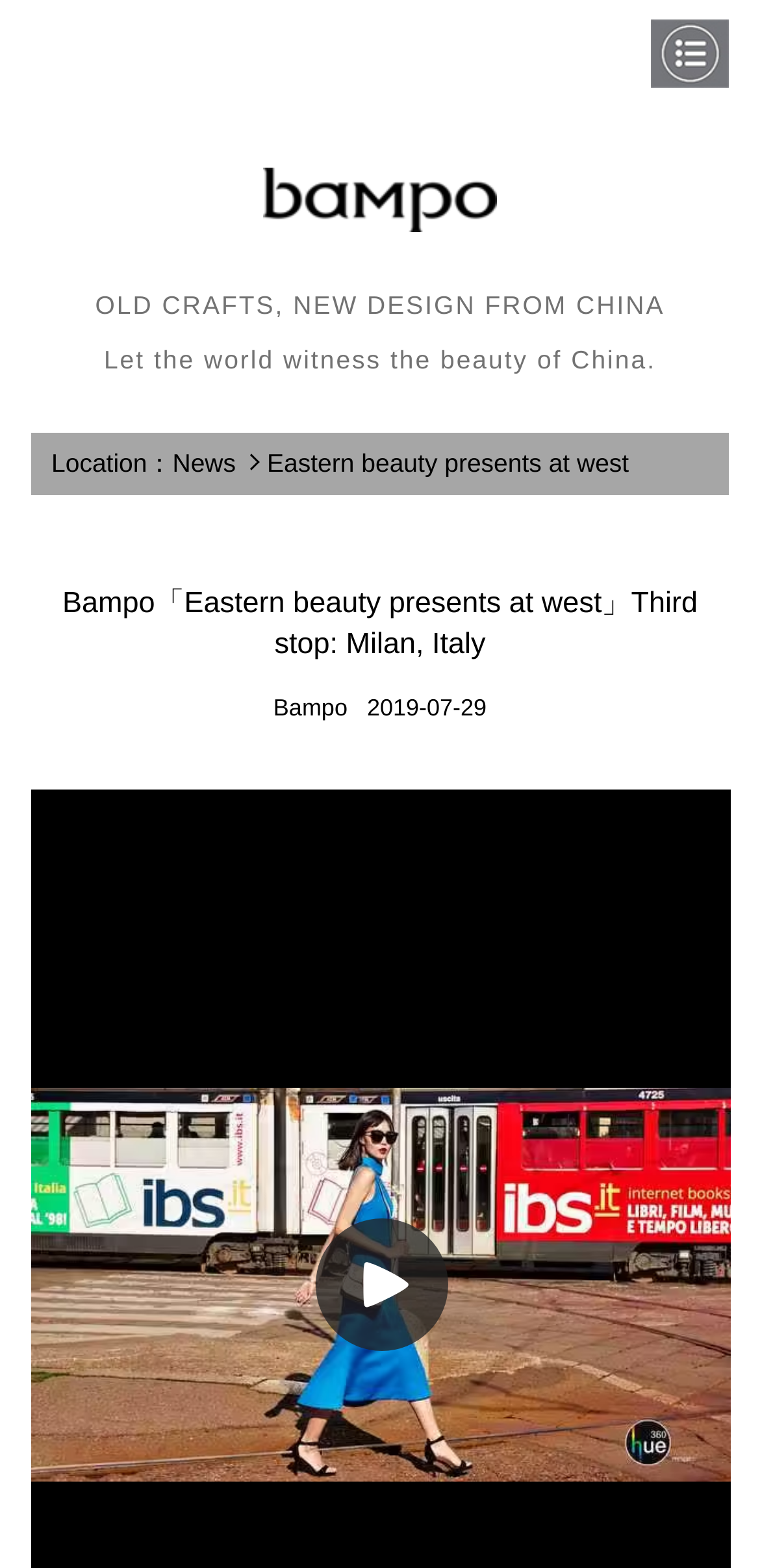Provide a thorough description of the webpage's content and layout.

The webpage appears to be an event or exhibition page, with a focus on showcasing Chinese beauty and design in Milan, Italy. 

At the top of the page, there are two images, one larger and centered, and another smaller one located to the left. 

Below the images, there are two headings that introduce the event. The first heading reads "OLD CRAFTS, NEW DESIGN FROM CHINA", and the second one is a subtitle that says "Let the world witness the beauty of China." 

To the left of these headings, there is a section that displays the location, which is indicated by the text "Location：". Next to the location text, there are two links, "News" and "Eastern beauty presents at west", which may provide additional information about the event. 

Above these links, there is a larger heading that repeats the title of the event, "Bampo「Eastern beauty presents at west」Third stop: Milan, Italy". 

At the bottom of the page, there is a date "2019-07-29", which may indicate when the event took place or when the page was last updated.